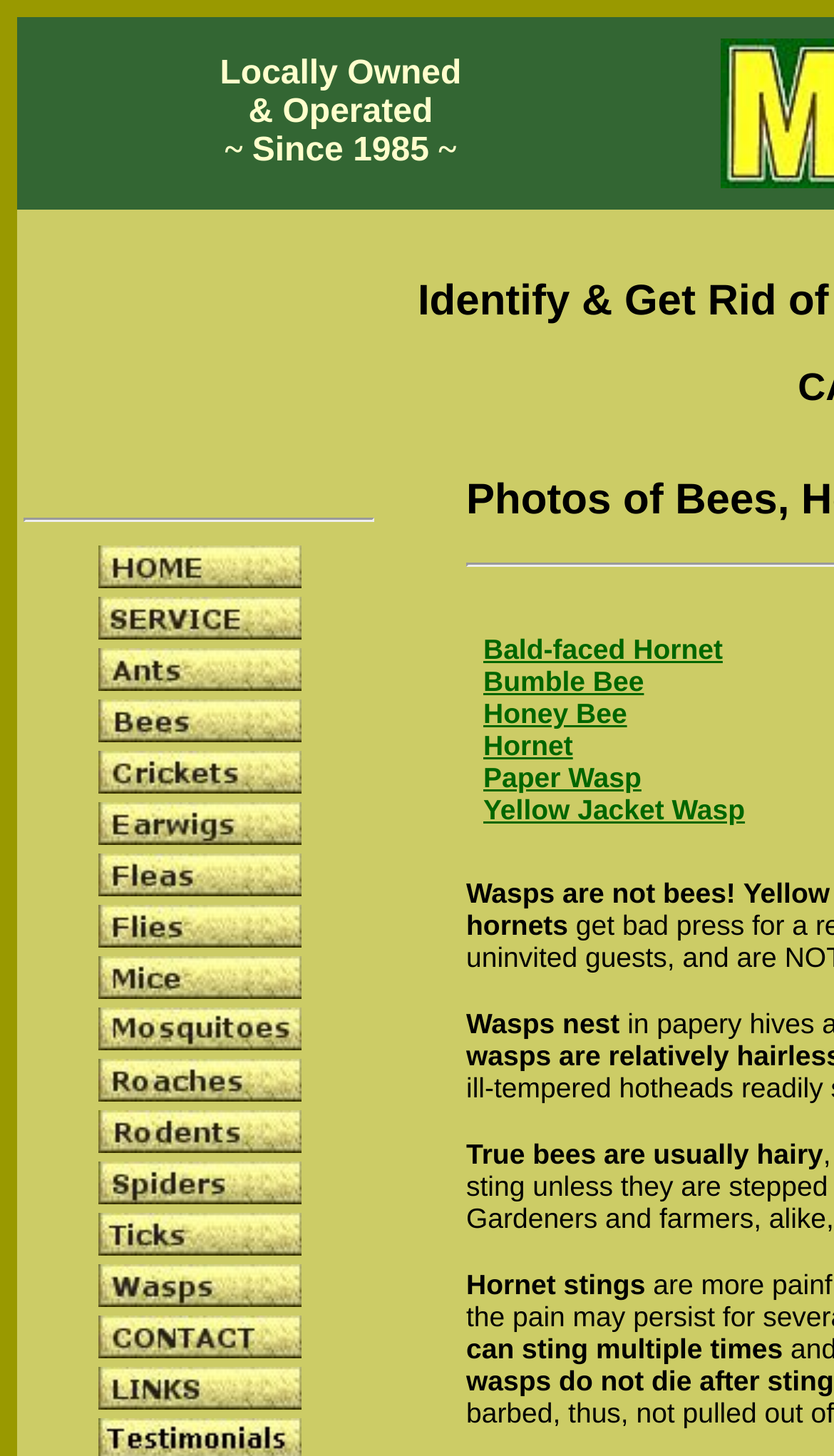Identify the bounding box coordinates for the region to click in order to carry out this instruction: "Click on 'Home Page'". Provide the coordinates using four float numbers between 0 and 1, formatted as [left, top, right, bottom].

[0.117, 0.385, 0.36, 0.41]